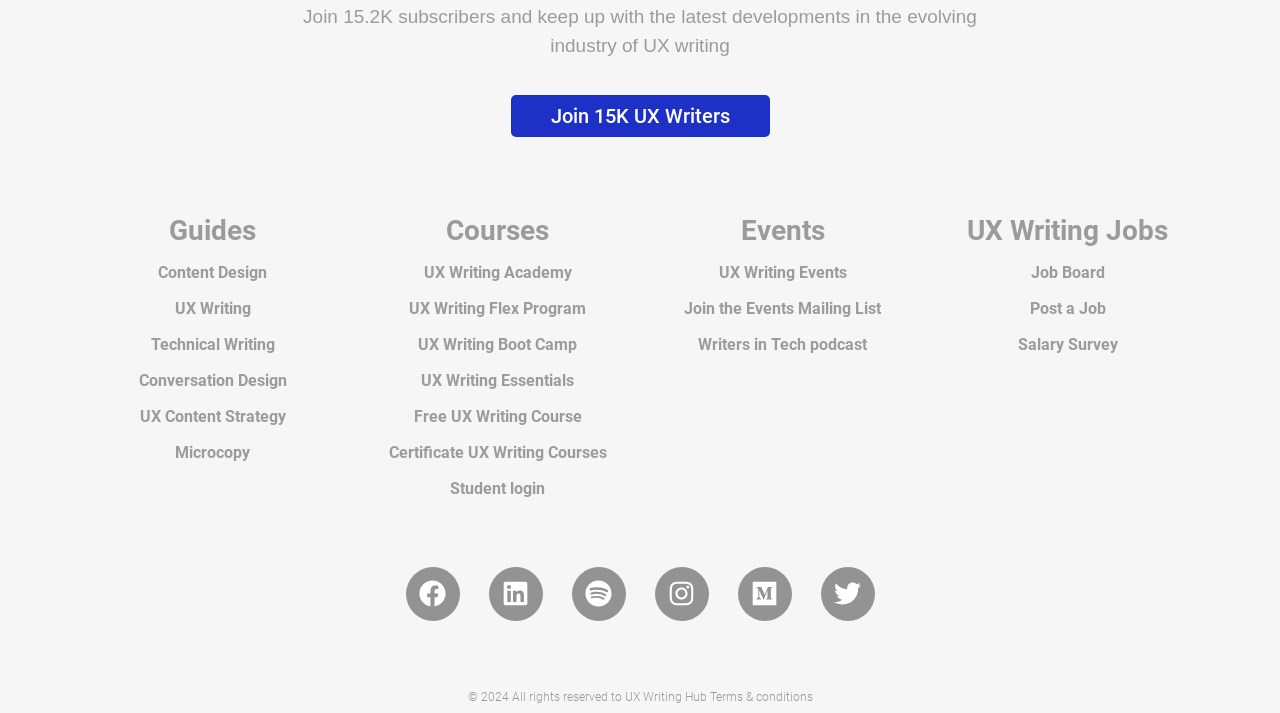Please provide a brief answer to the following inquiry using a single word or phrase:
What are the categories of resources available on UX Writing Hub?

Guides, Courses, Events, UX Writing Jobs